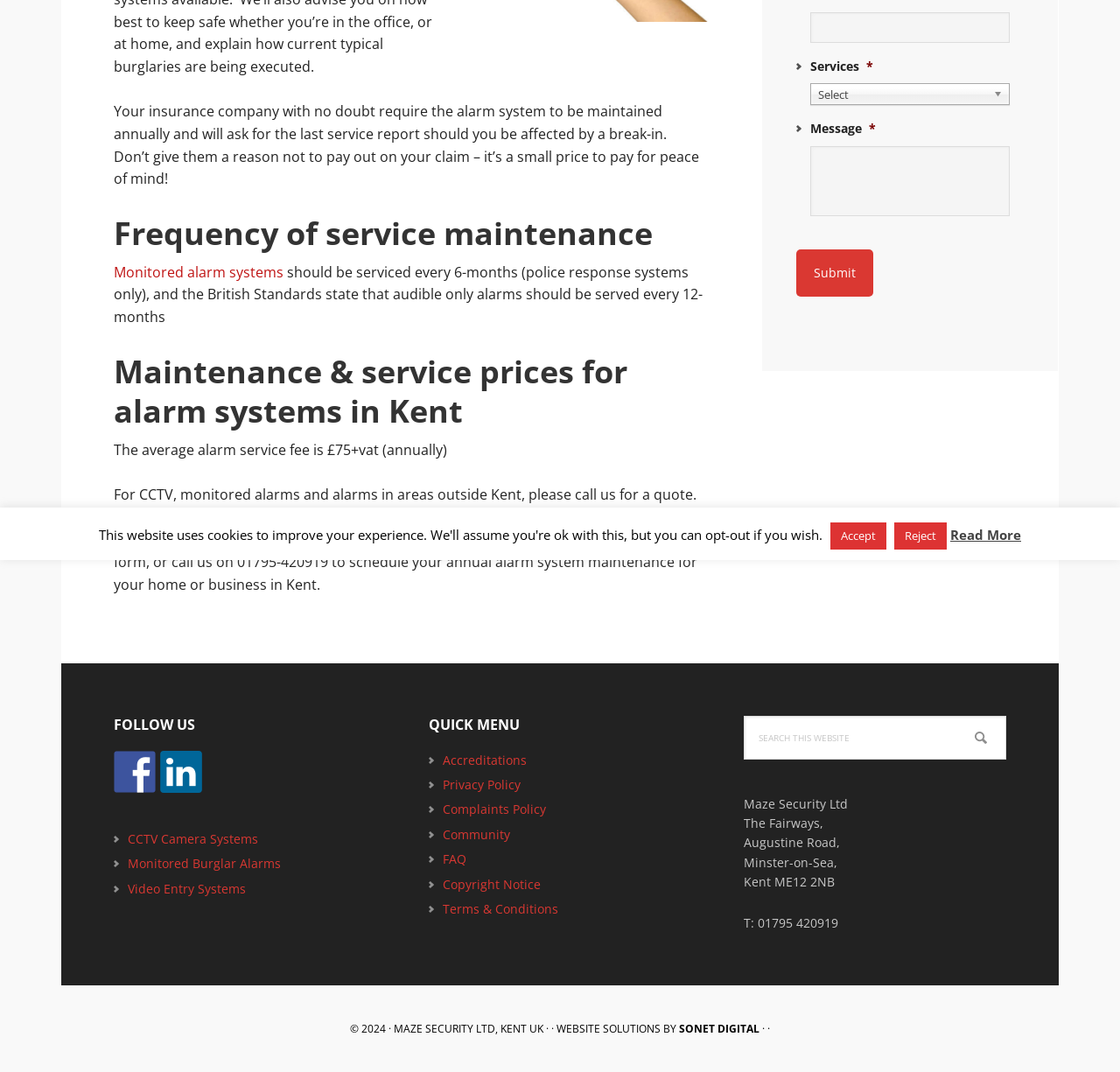Find and provide the bounding box coordinates for the UI element described here: "Copyright Notice". The coordinates should be given as four float numbers between 0 and 1: [left, top, right, bottom].

[0.395, 0.817, 0.483, 0.832]